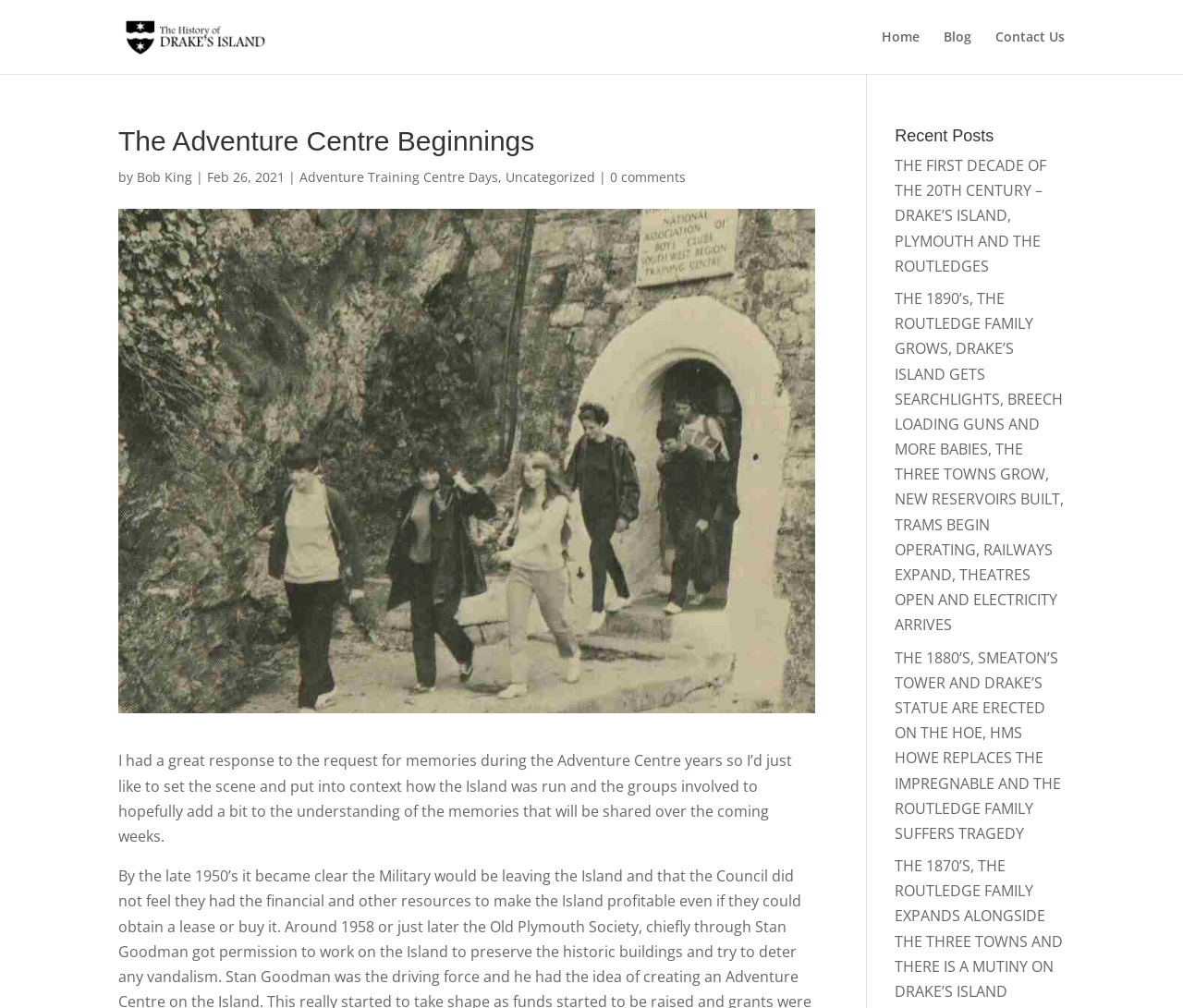Determine the bounding box coordinates of the element's region needed to click to follow the instruction: "Search for something". Provide these coordinates as four float numbers between 0 and 1, formatted as [left, top, right, bottom].

[0.1, 0.0, 0.9, 0.001]